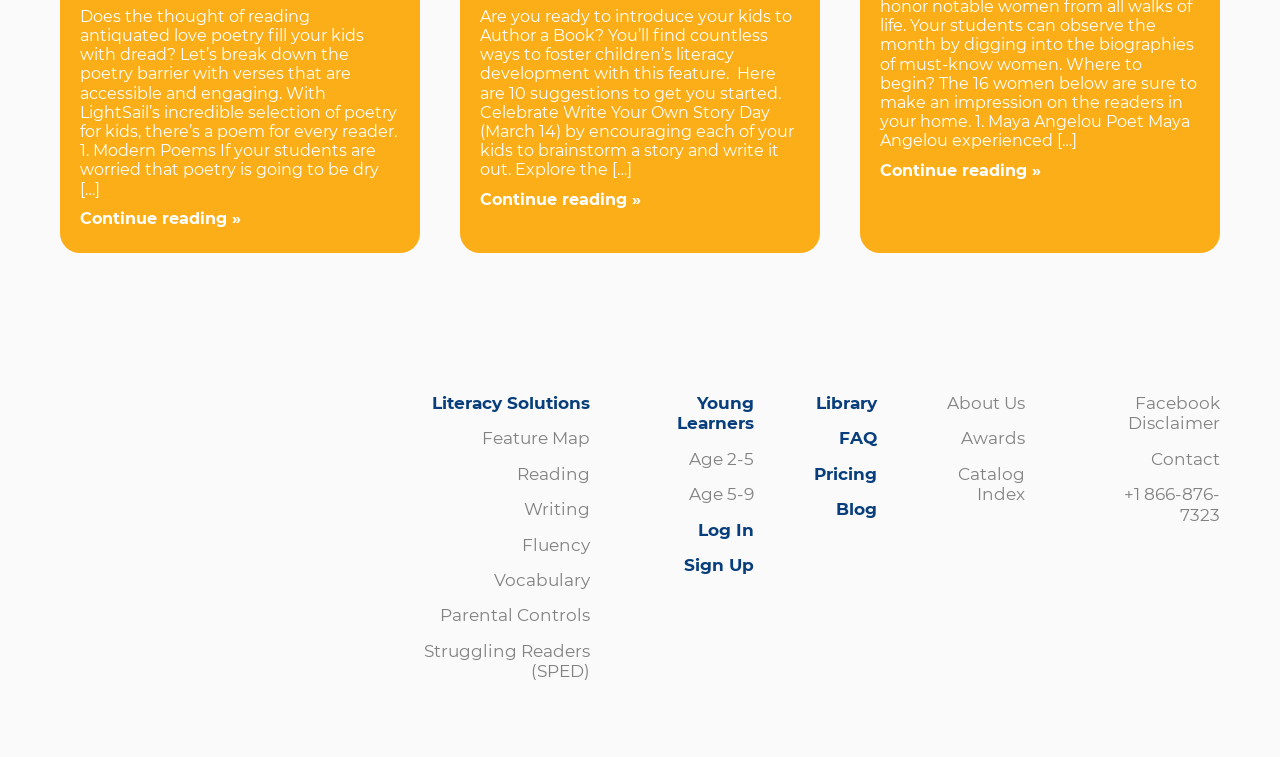Please determine the bounding box coordinates of the area that needs to be clicked to complete this task: 'Learn about the feature map'. The coordinates must be four float numbers between 0 and 1, formatted as [left, top, right, bottom].

[0.377, 0.566, 0.461, 0.592]